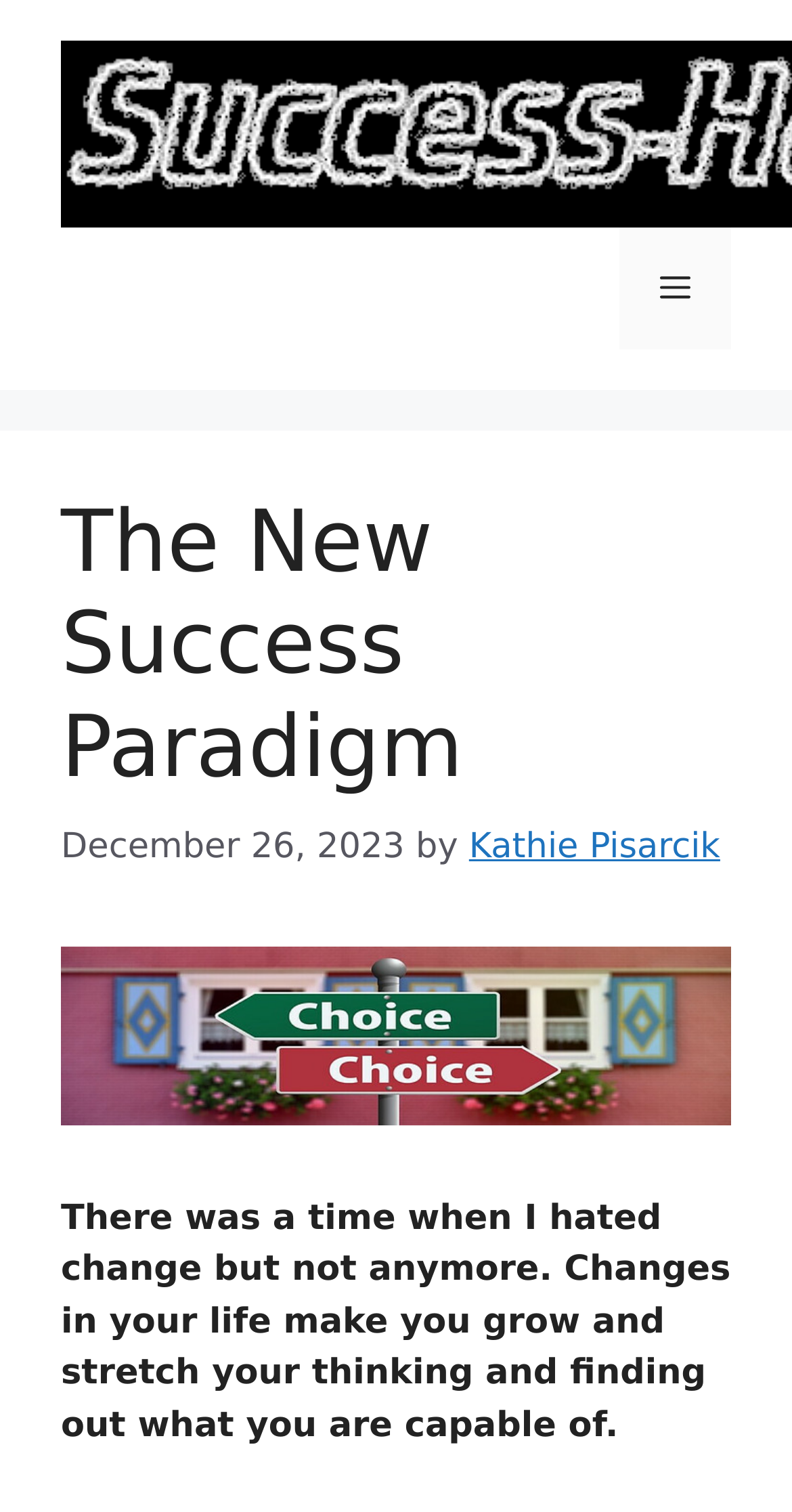Who is the author of the article?
Using the image, elaborate on the answer with as much detail as possible.

I found the author's name by looking at the link element in the header section, which contains the text 'Kathie Pisarcik'.